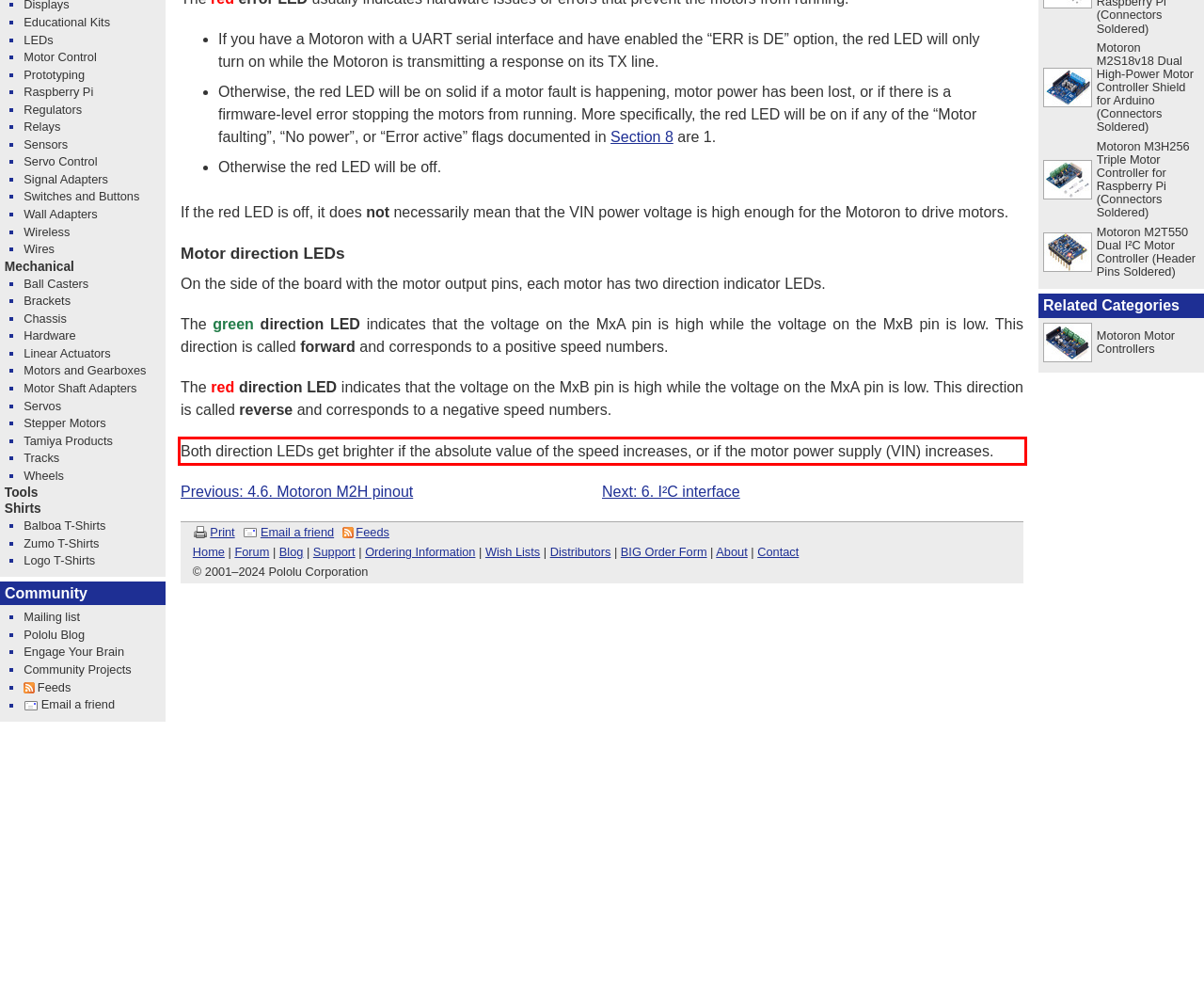There is a UI element on the webpage screenshot marked by a red bounding box. Extract and generate the text content from within this red box.

Both direction LEDs get brighter if the absolute value of the speed increases, or if the motor power supply (VIN) increases.